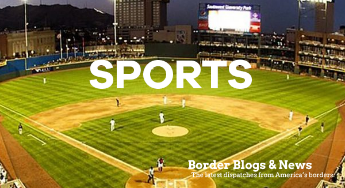What type of event is depicted in the image?
Please answer the question with a single word or phrase, referencing the image.

Baseball game